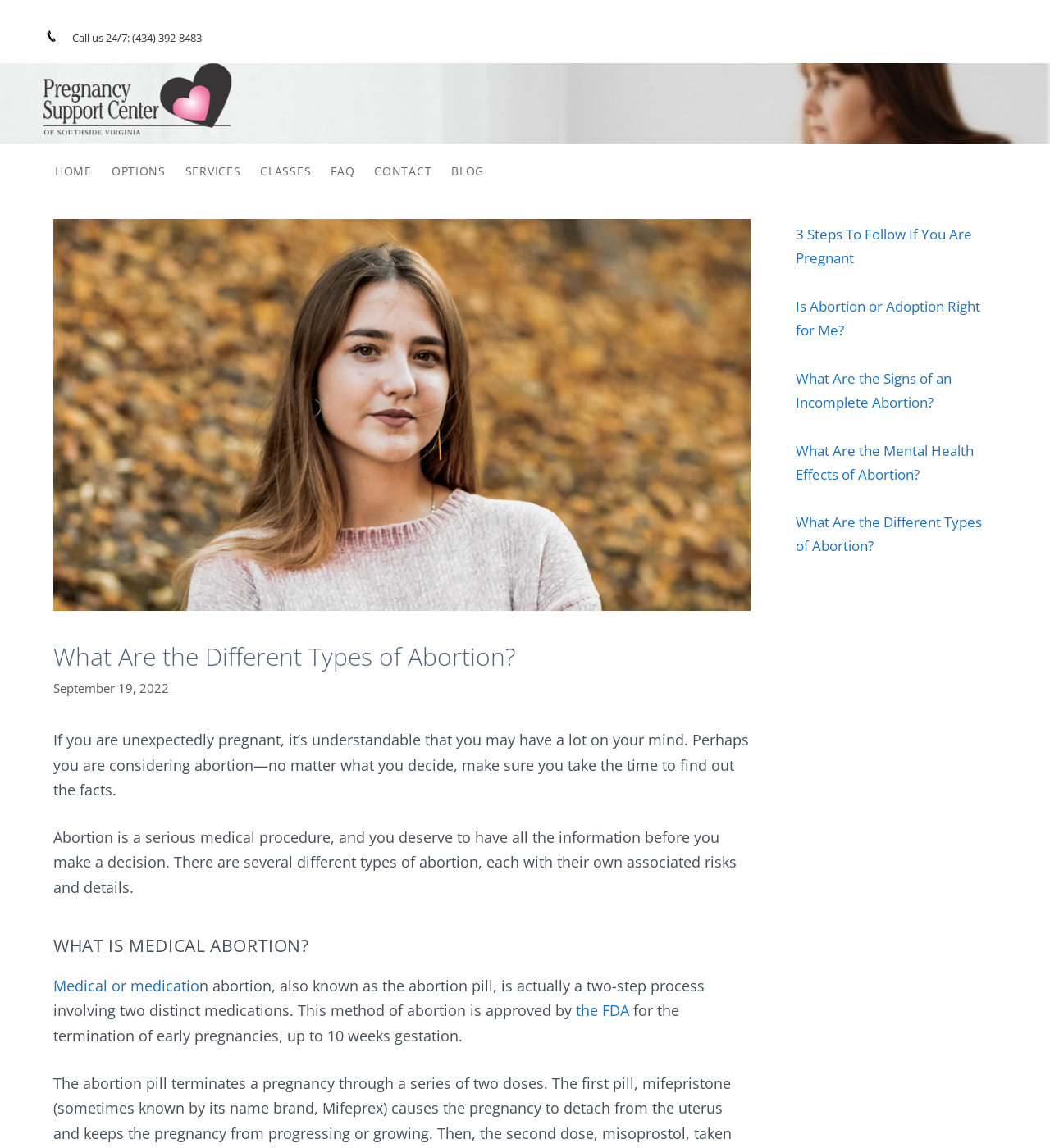Identify the bounding box coordinates for the element you need to click to achieve the following task: "Click the 'HOME' link". Provide the bounding box coordinates as four float numbers between 0 and 1, in the form [left, top, right, bottom].

[0.043, 0.125, 0.097, 0.173]